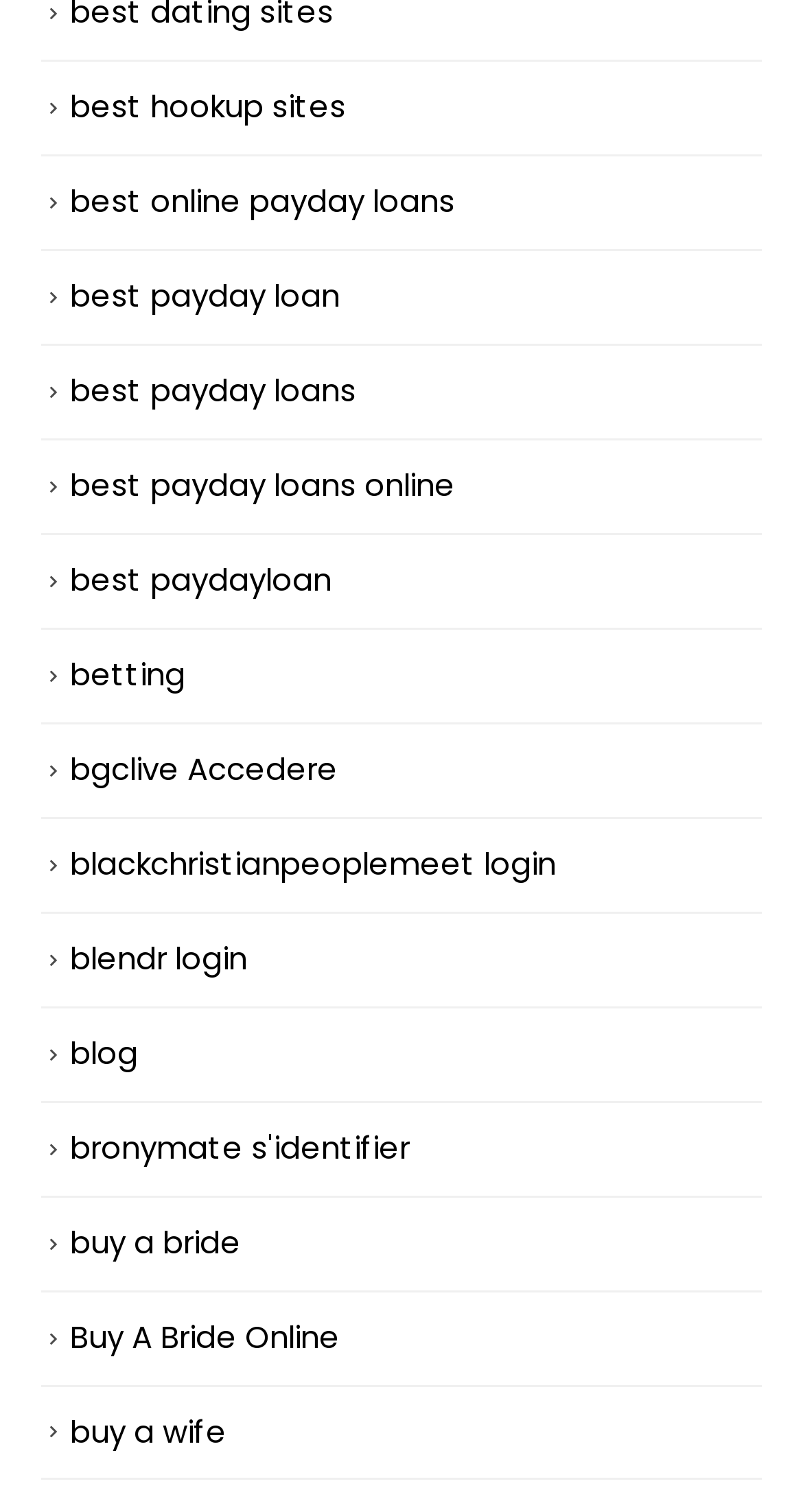Determine the bounding box coordinates of the region to click in order to accomplish the following instruction: "access bgclive". Provide the coordinates as four float numbers between 0 and 1, specifically [left, top, right, bottom].

[0.087, 0.528, 0.421, 0.557]